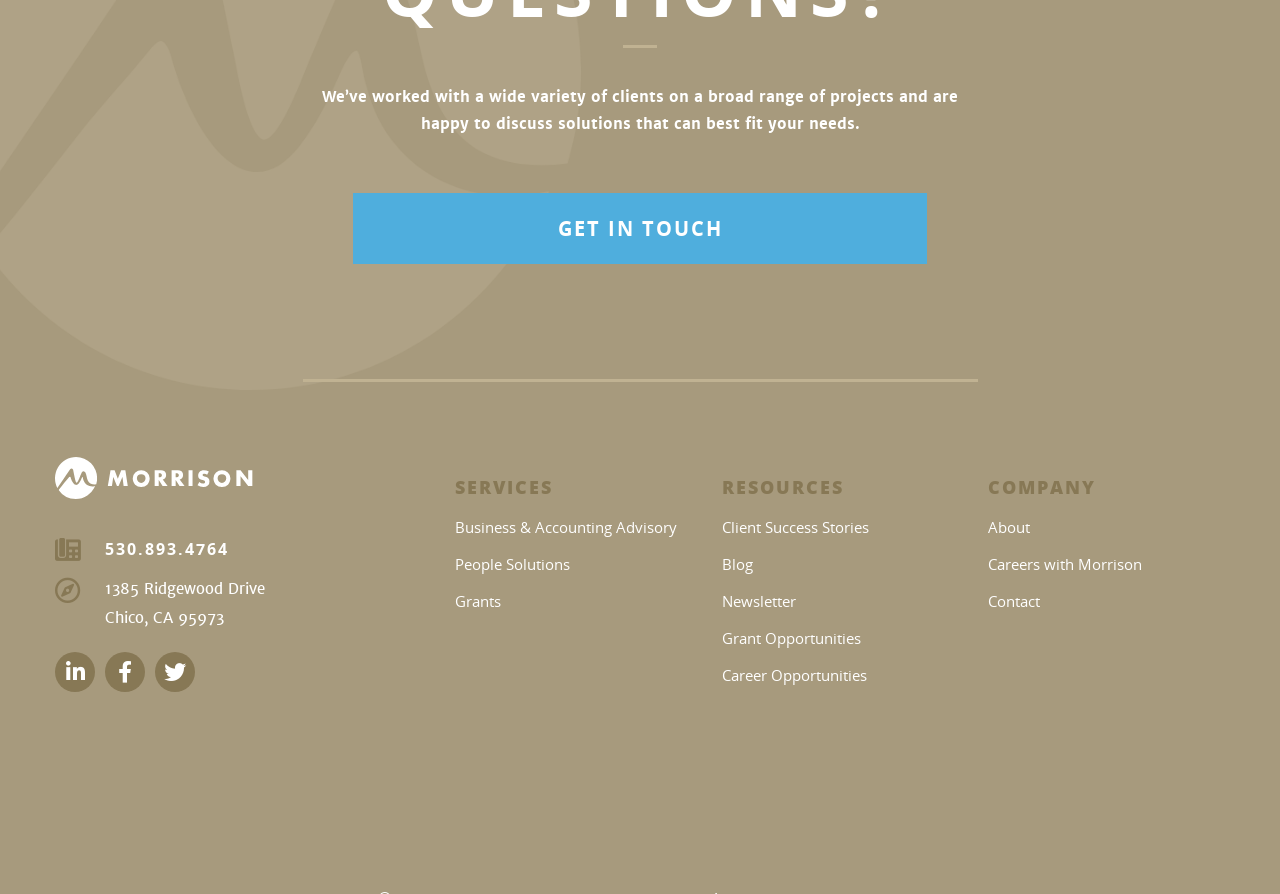Determine the bounding box coordinates of the clickable element to complete this instruction: "View business and accounting advisory services". Provide the coordinates in the format of four float numbers between 0 and 1, [left, top, right, bottom].

[0.355, 0.578, 0.529, 0.6]